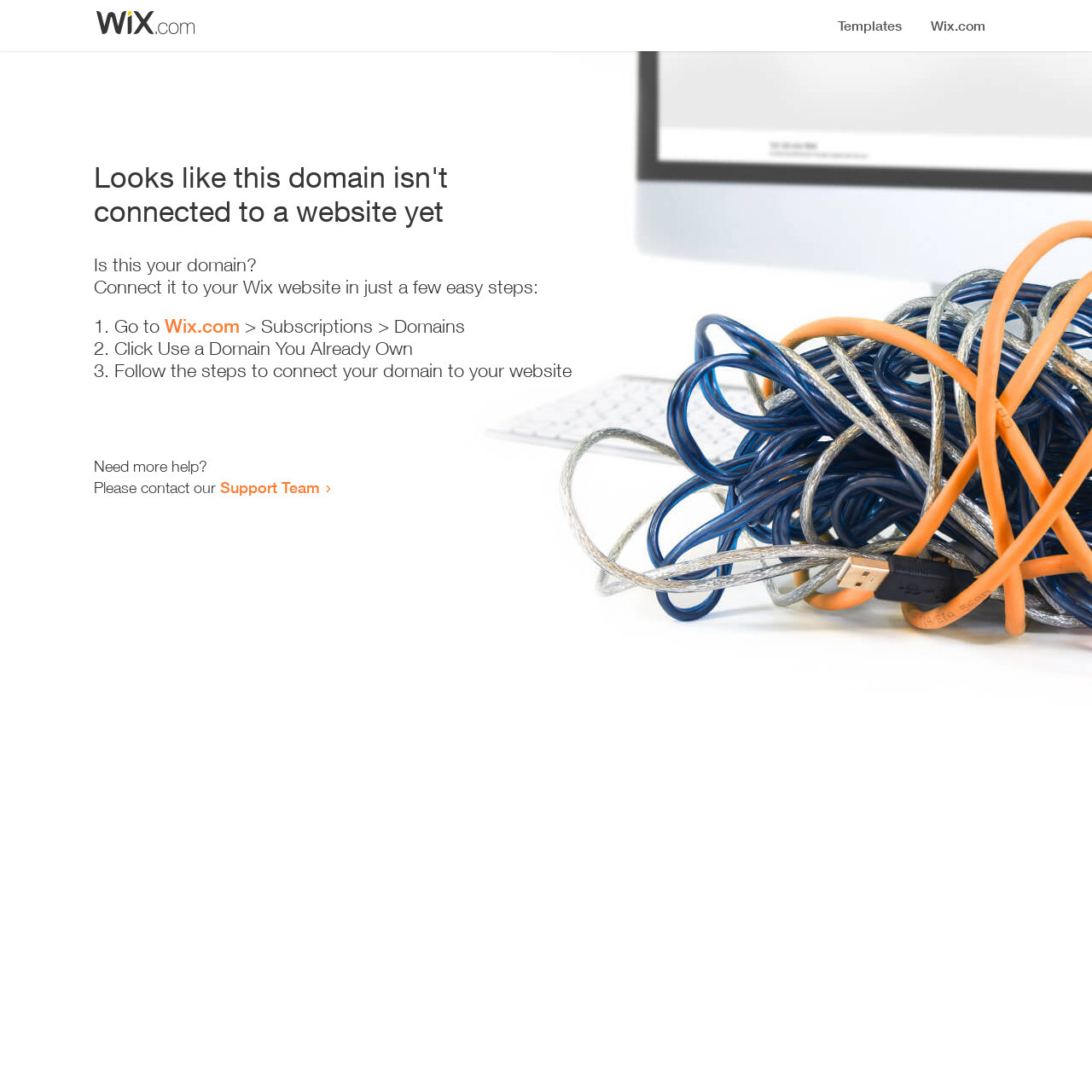Please extract the title of the webpage.

Looks like this domain isn't
connected to a website yet